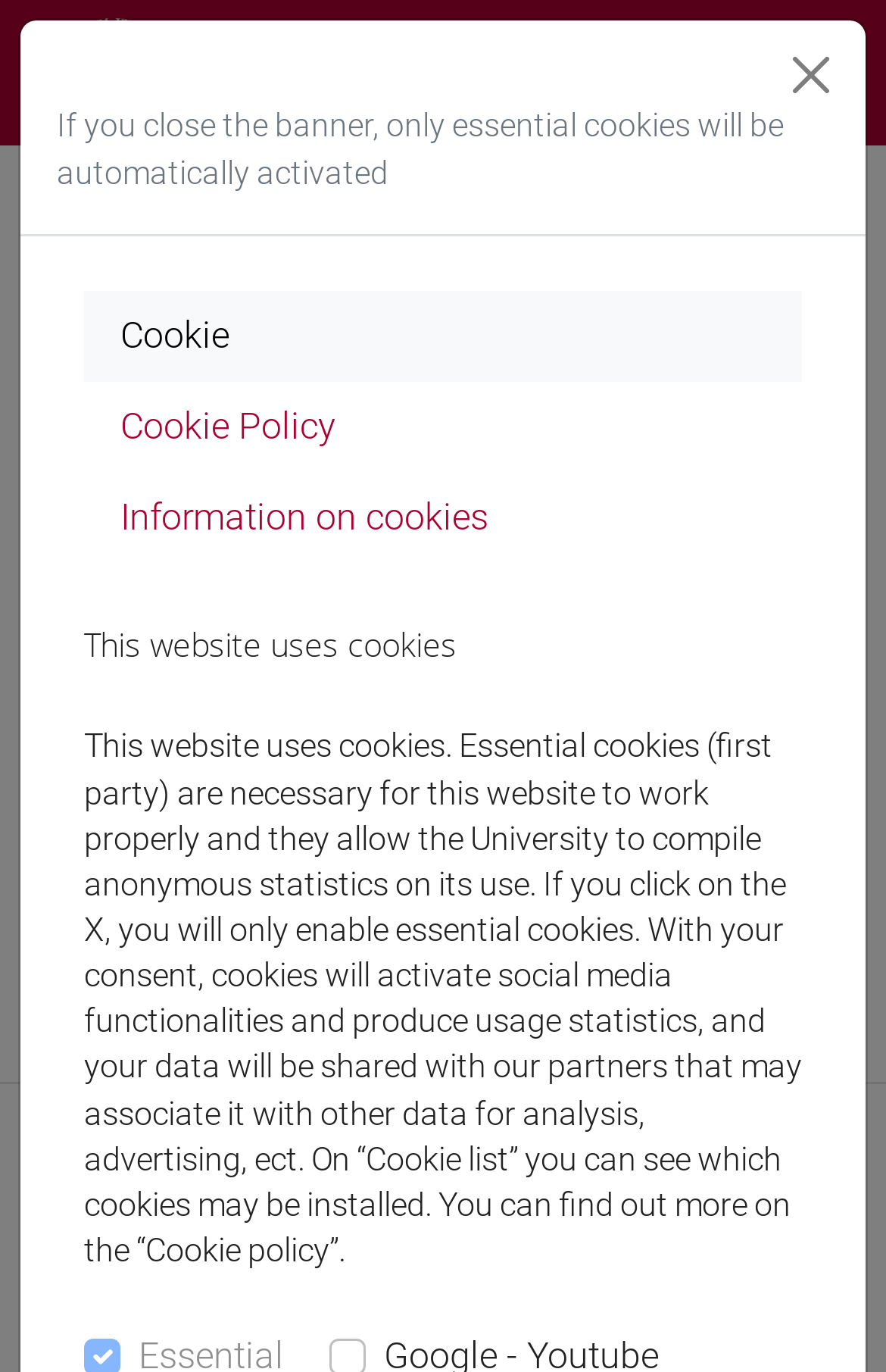Provide the bounding box coordinates for the area that should be clicked to complete the instruction: "Click the logo unive.it link".

[0.041, 0.013, 0.2, 0.093]